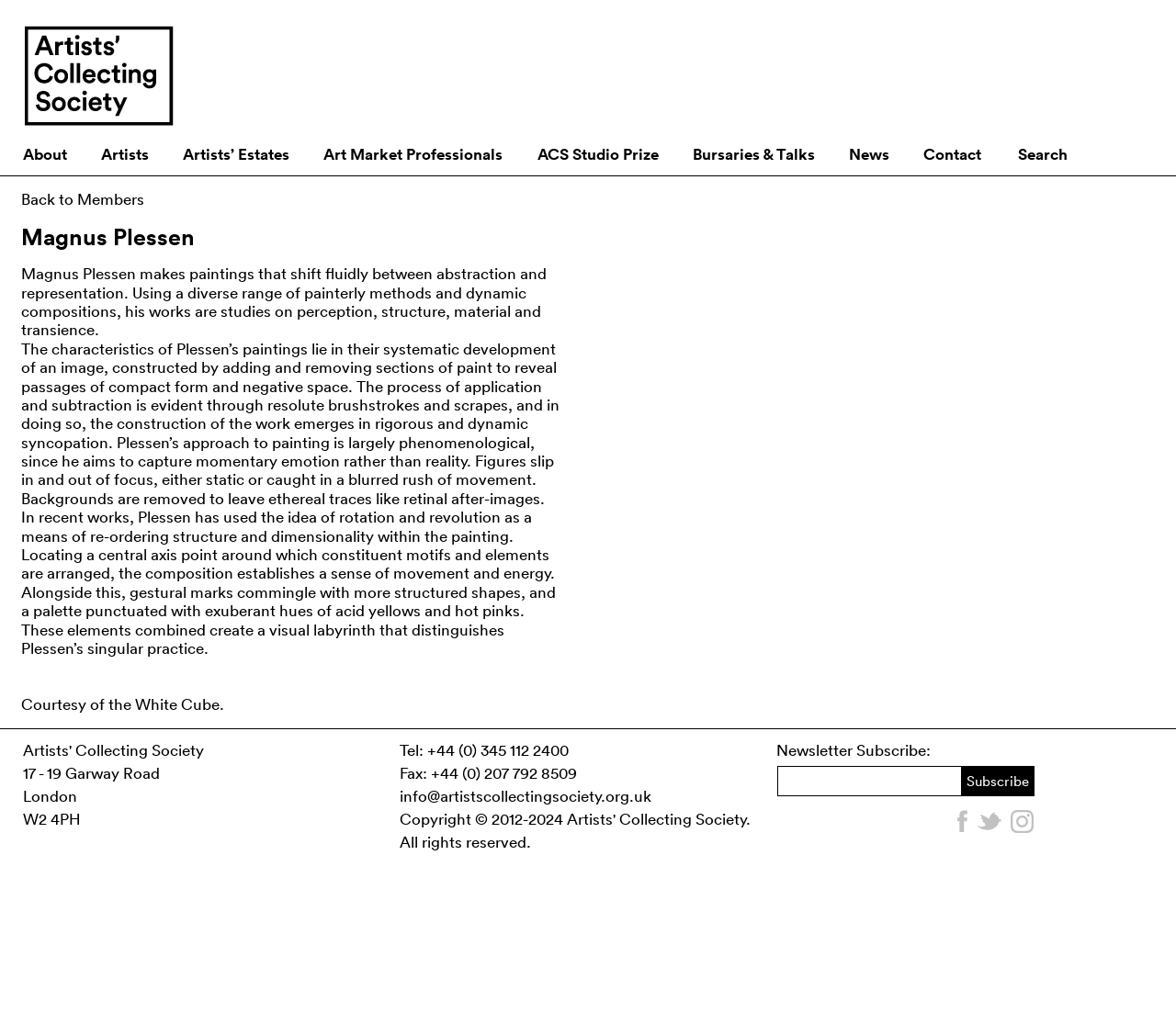Using the details in the image, give a detailed response to the question below:
What is the purpose of the 'ACS Studio Prize' mentioned on this webpage?

The webpage mentions 'ACS Studio Prize' as a link, but it does not provide any information about its purpose. It is likely related to the Artists' Collecting Society, but the exact purpose is not clear.